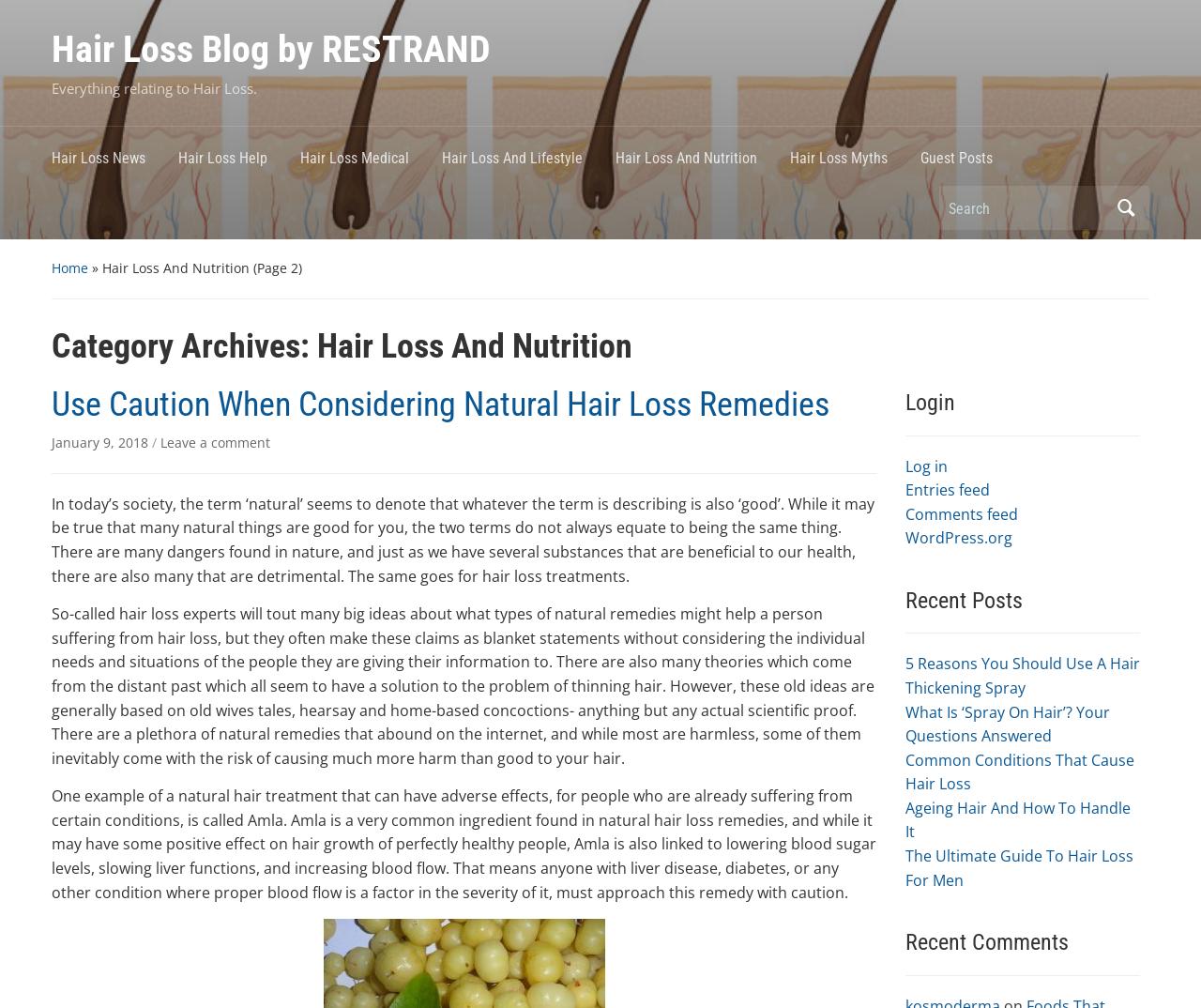Determine the bounding box coordinates of the region to click in order to accomplish the following instruction: "Read the article about natural hair loss remedies". Provide the coordinates as four float numbers between 0 and 1, specifically [left, top, right, bottom].

[0.043, 0.382, 0.691, 0.421]